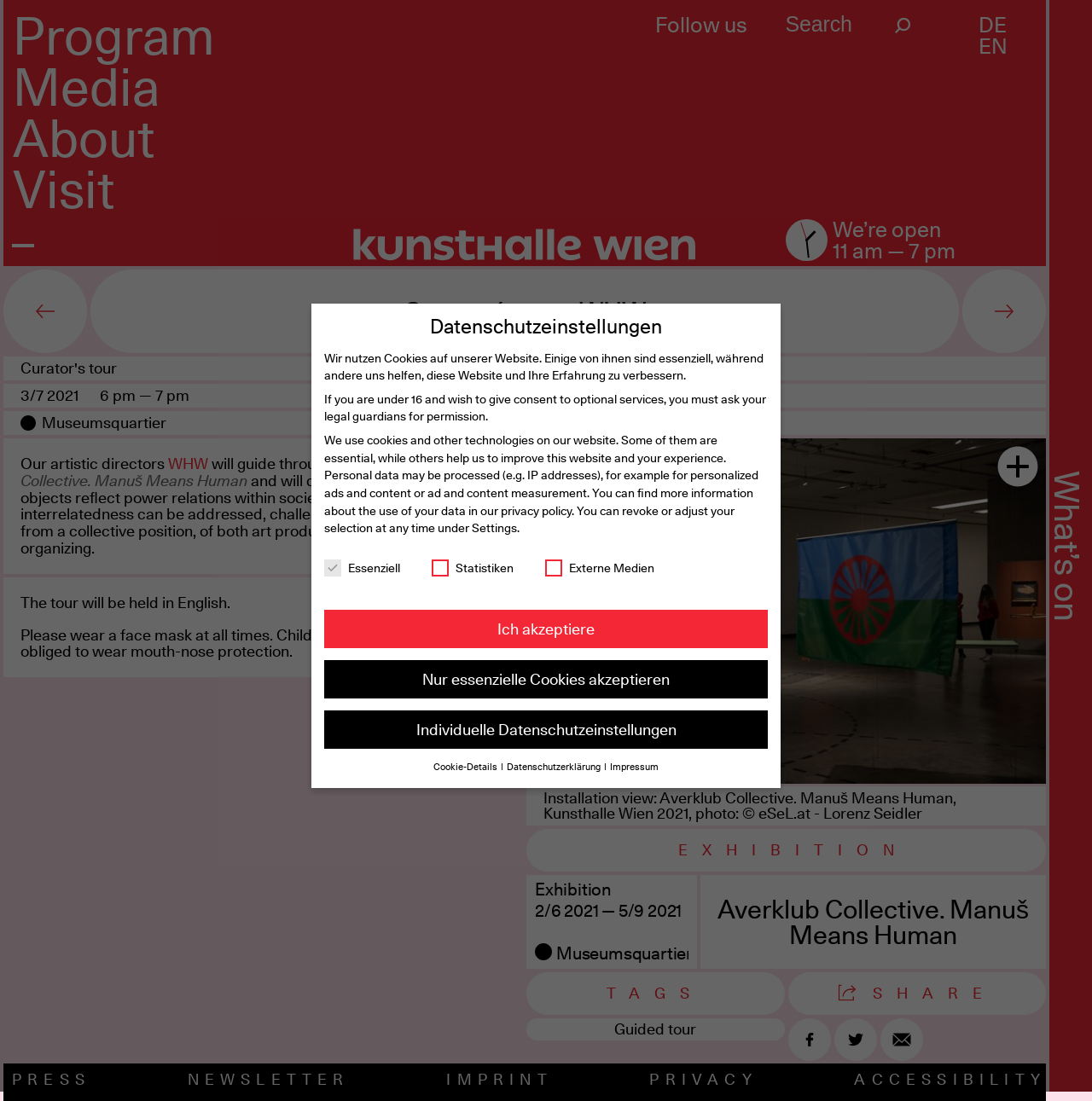Provide a brief response in the form of a single word or phrase:
What is the date of the guided tour?

3/7 2021 6 pm — 7 pm